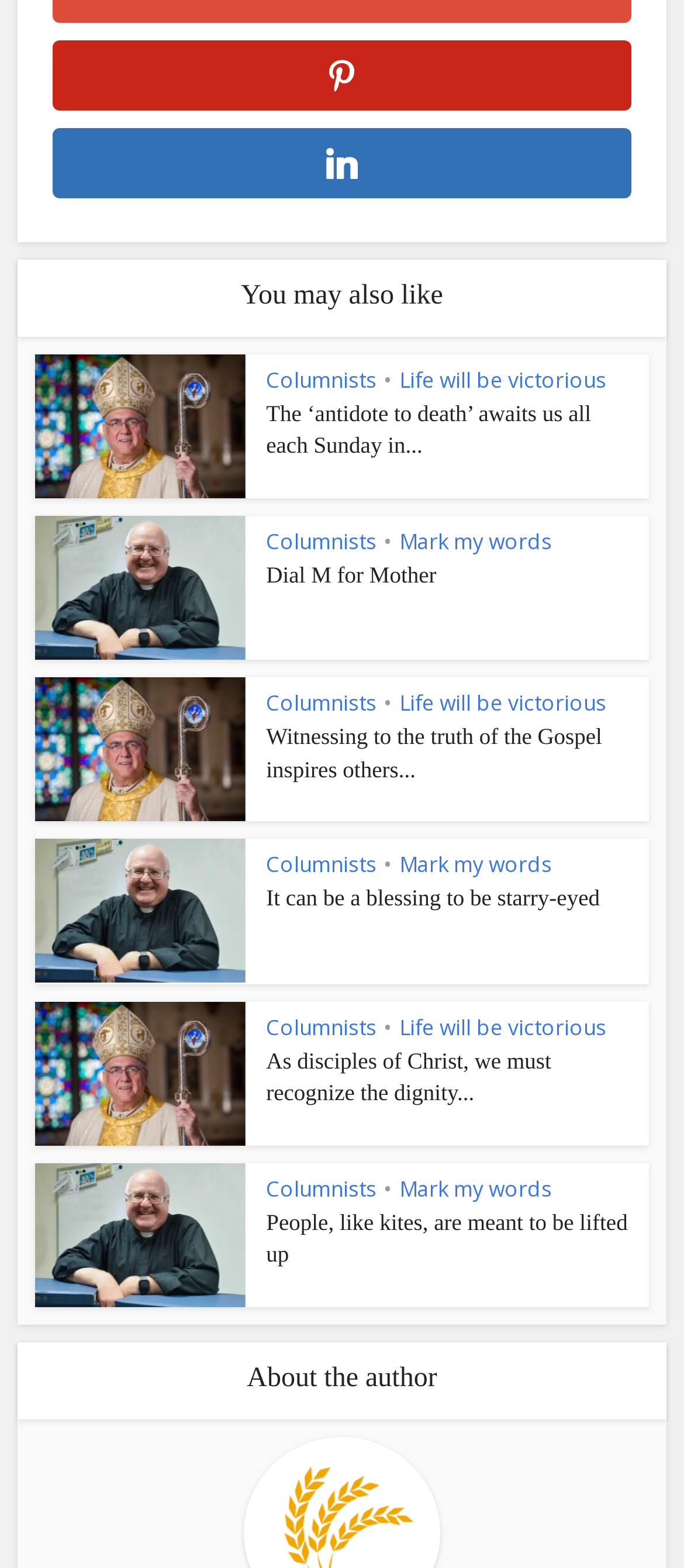How many links are in the second article?
Answer the question with a detailed explanation, including all necessary information.

I looked at the second 'article' element [177] and found three 'link' elements [516], [519], and [521] inside it, which represent the links in the article.